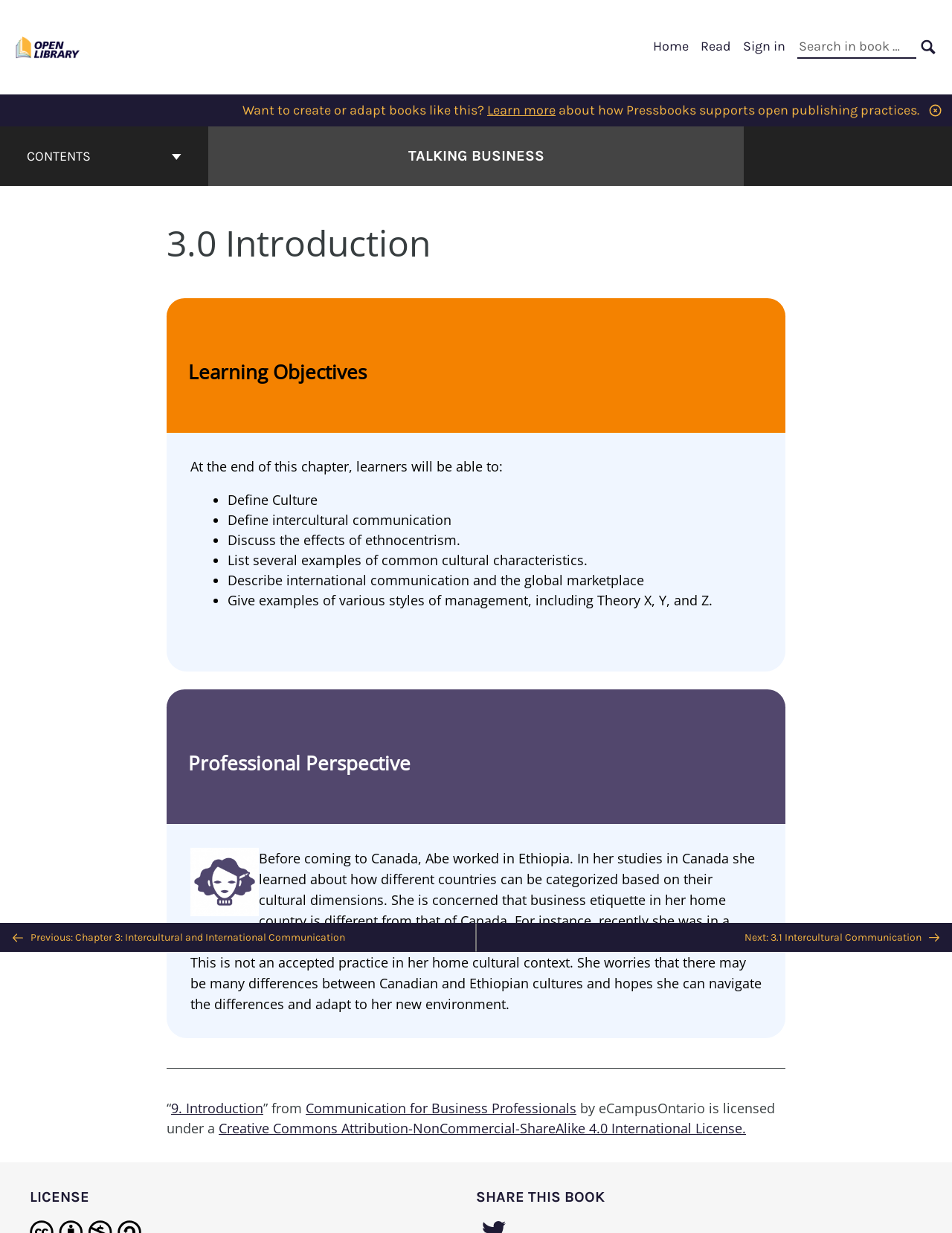Please determine the bounding box coordinates of the element's region to click in order to carry out the following instruction: "Search in book". The coordinates should be four float numbers between 0 and 1, i.e., [left, top, right, bottom].

[0.838, 0.029, 0.962, 0.048]